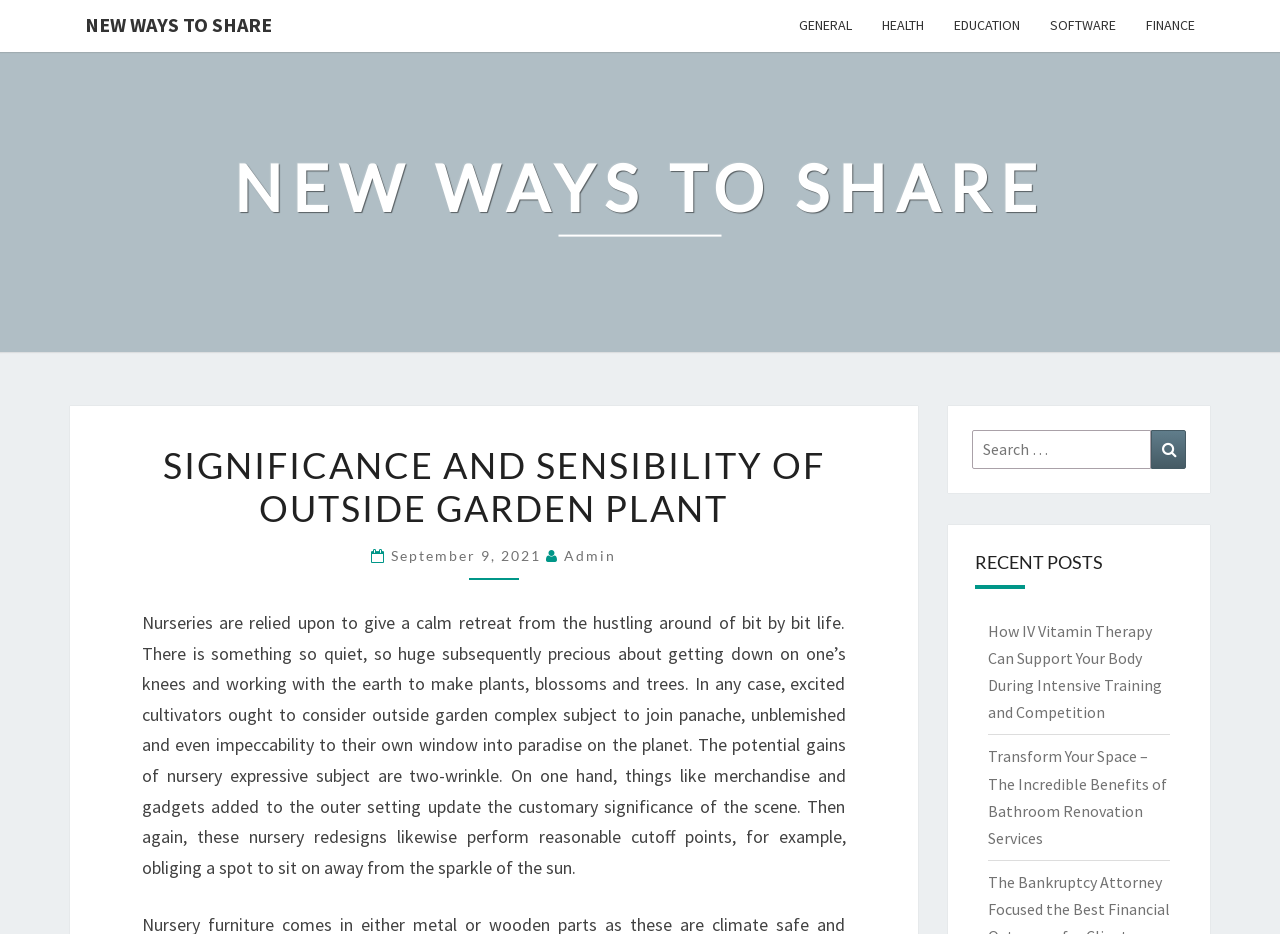Give a concise answer using one word or a phrase to the following question:
What is the purpose of the links under 'RECENT POSTS'?

To access recent articles